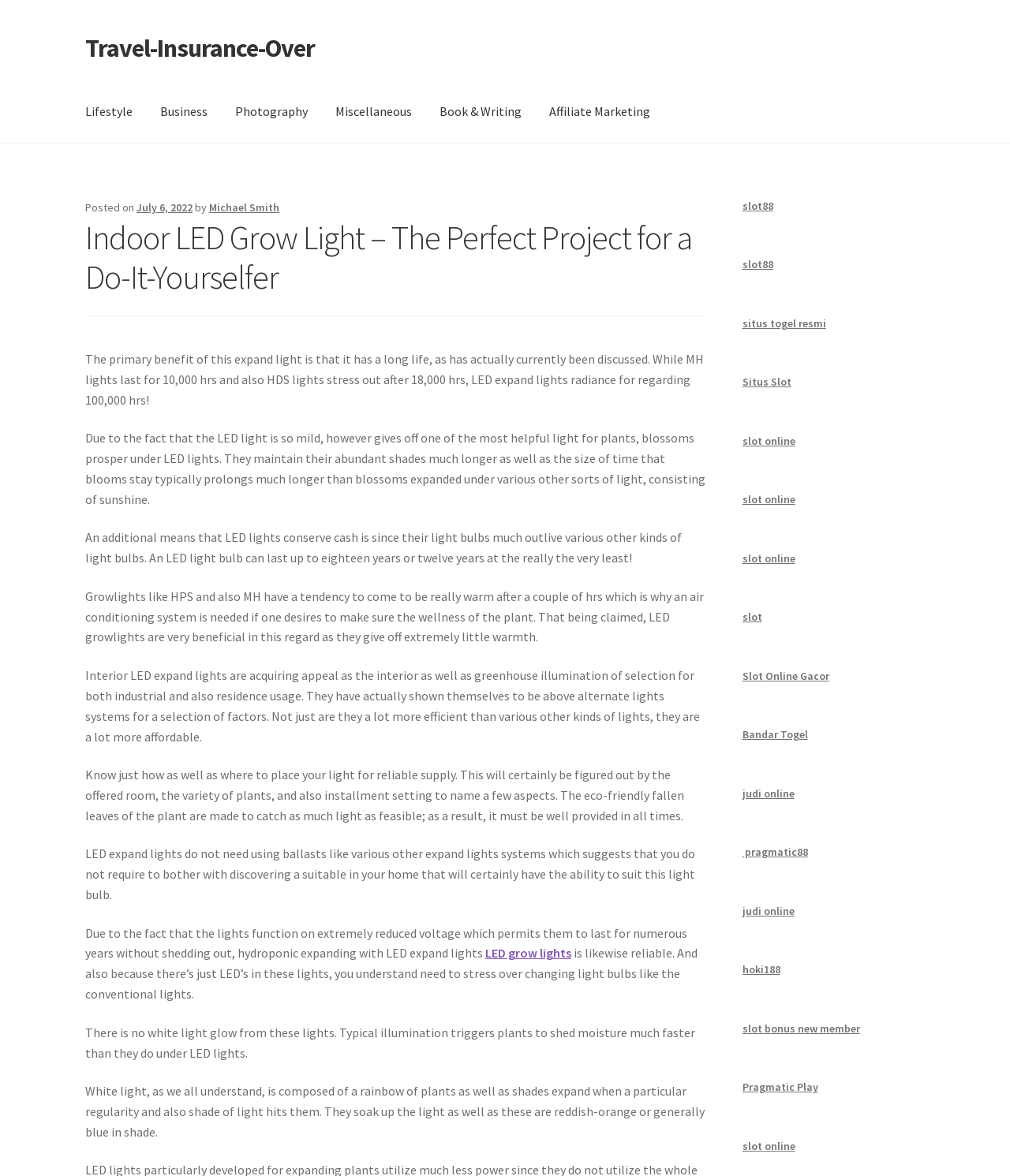Please provide a comprehensive response to the question below by analyzing the image: 
What is the purpose of placing the light correctly?

The webpage mentions that knowing how and where to place the light is important for effective supply, which is determined by factors such as the available room, the number of plants, and the installation setting.